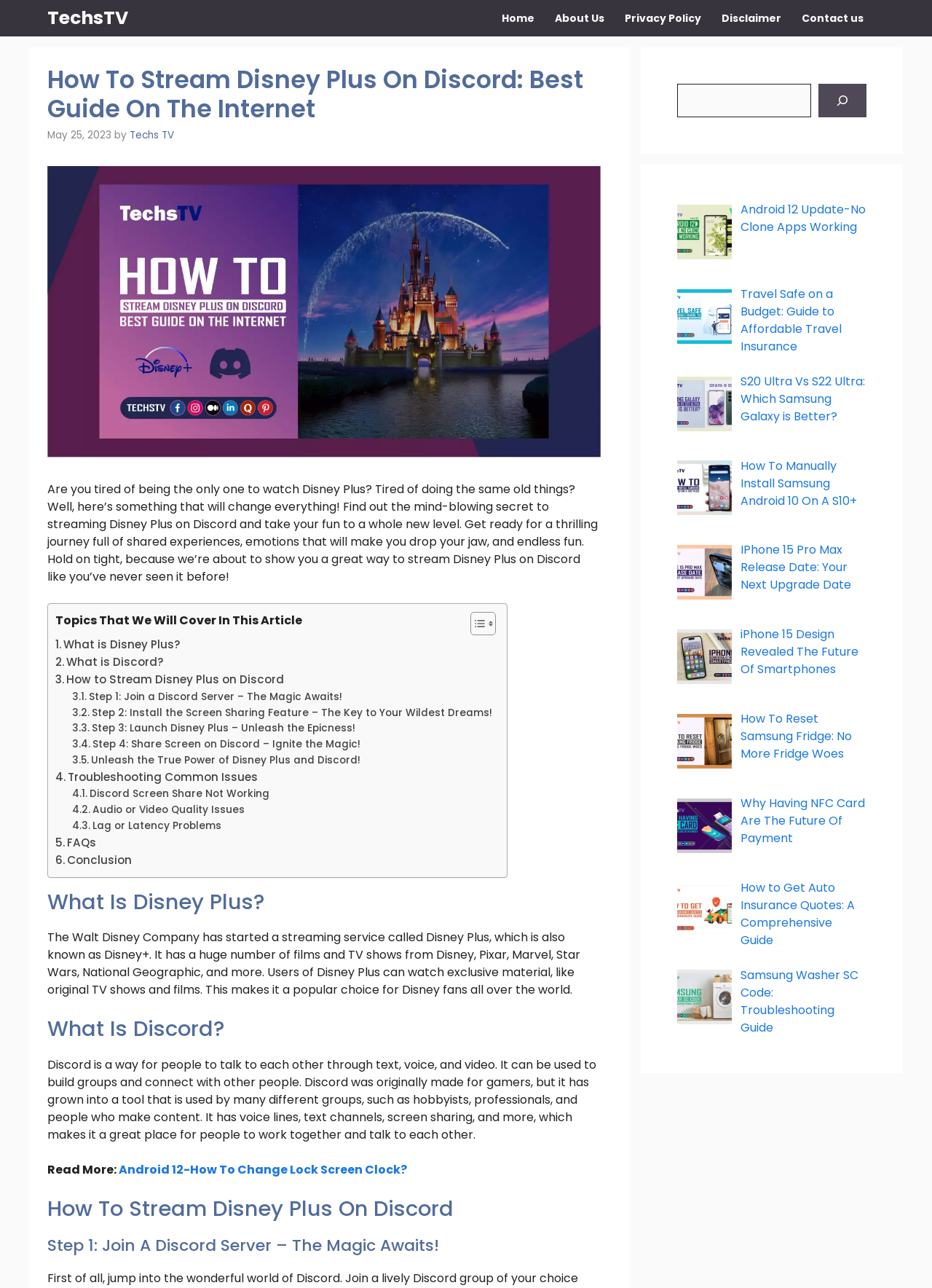Find the bounding box coordinates for the element described here: "aria-label="Search"".

[0.878, 0.065, 0.93, 0.091]